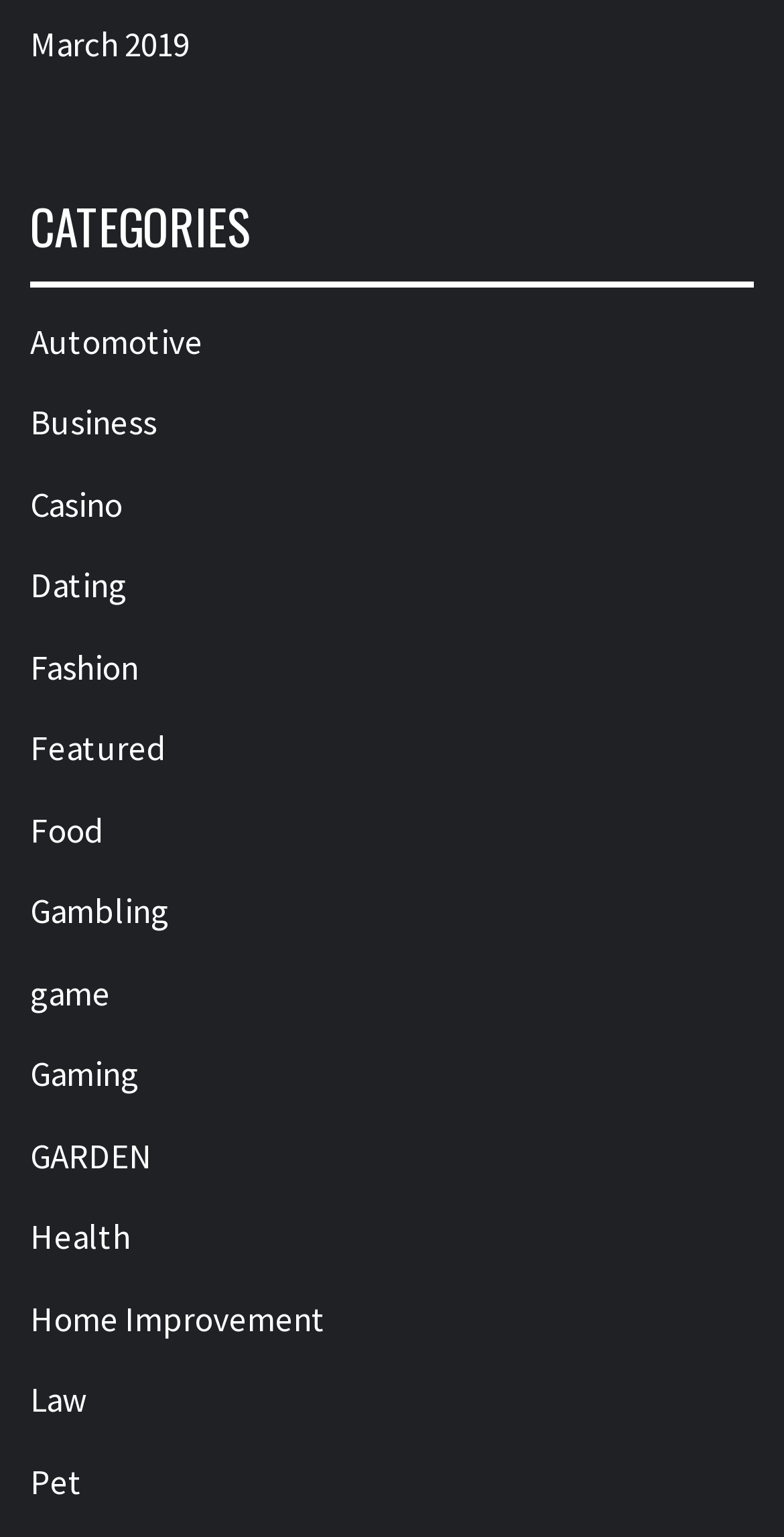Using the description "Dating", locate and provide the bounding box of the UI element.

[0.038, 0.367, 0.162, 0.396]